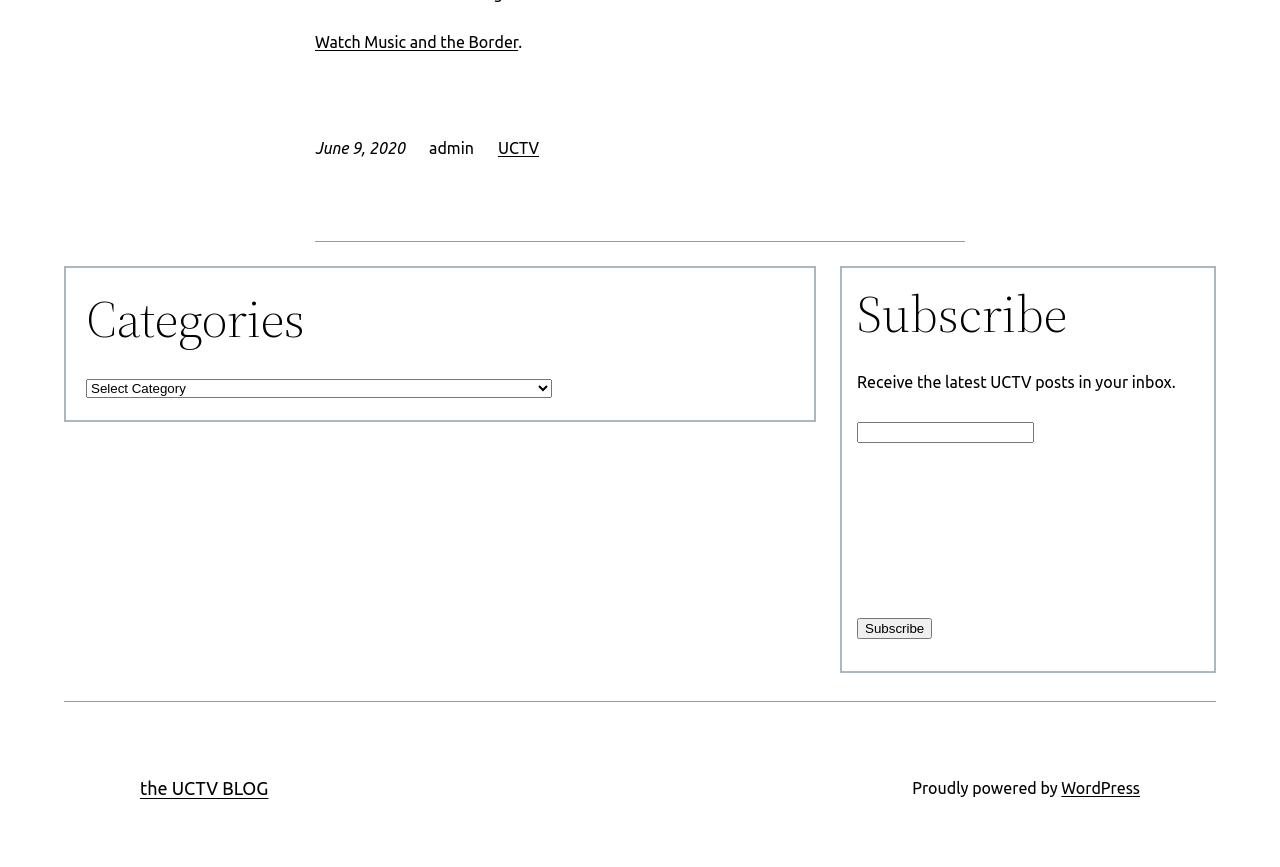What is the category selection element?
Respond to the question with a single word or phrase according to the image.

ComboBox